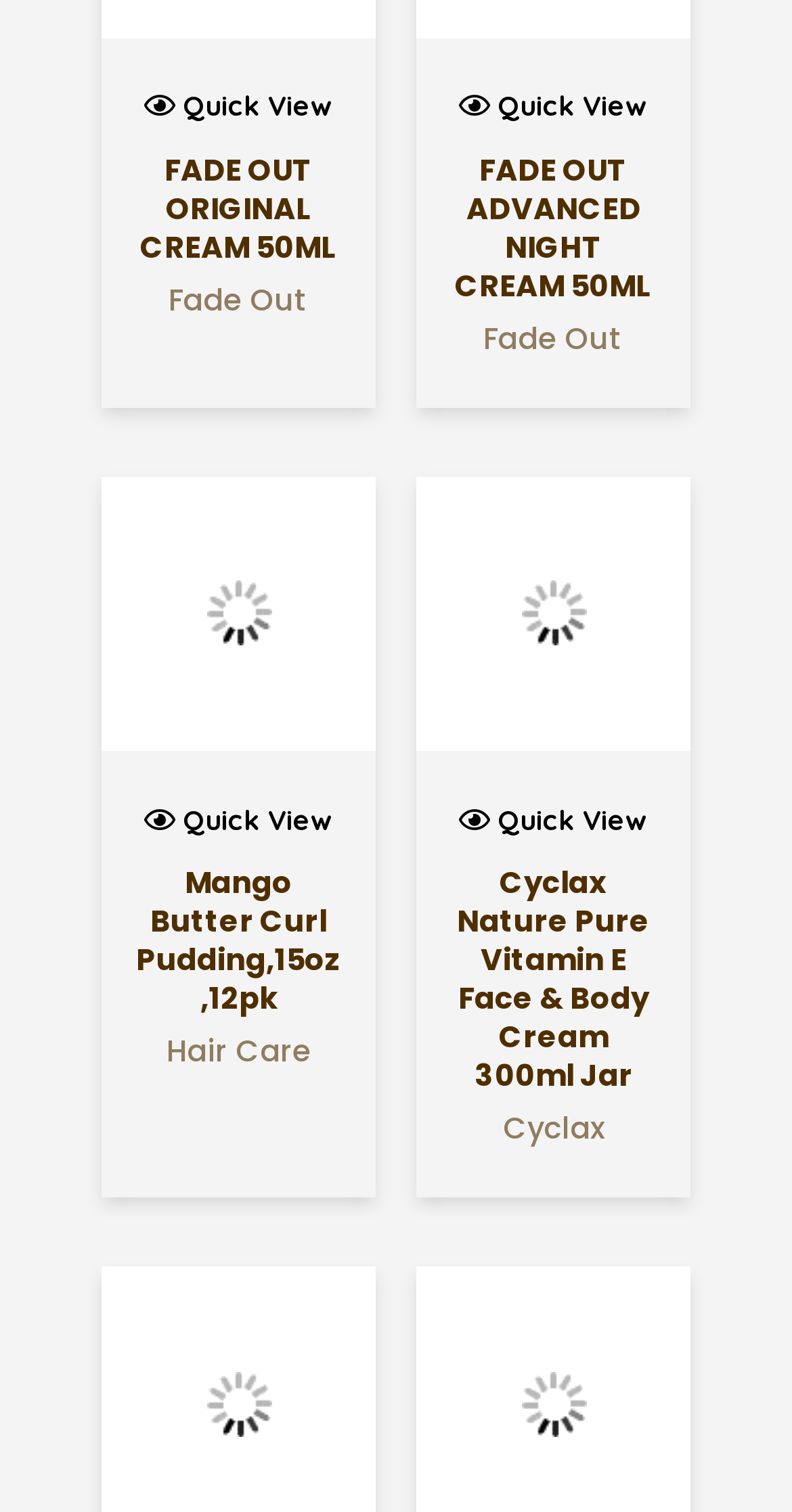How many 'Quick View' links are on the page?
Based on the image, give a one-word or short phrase answer.

3